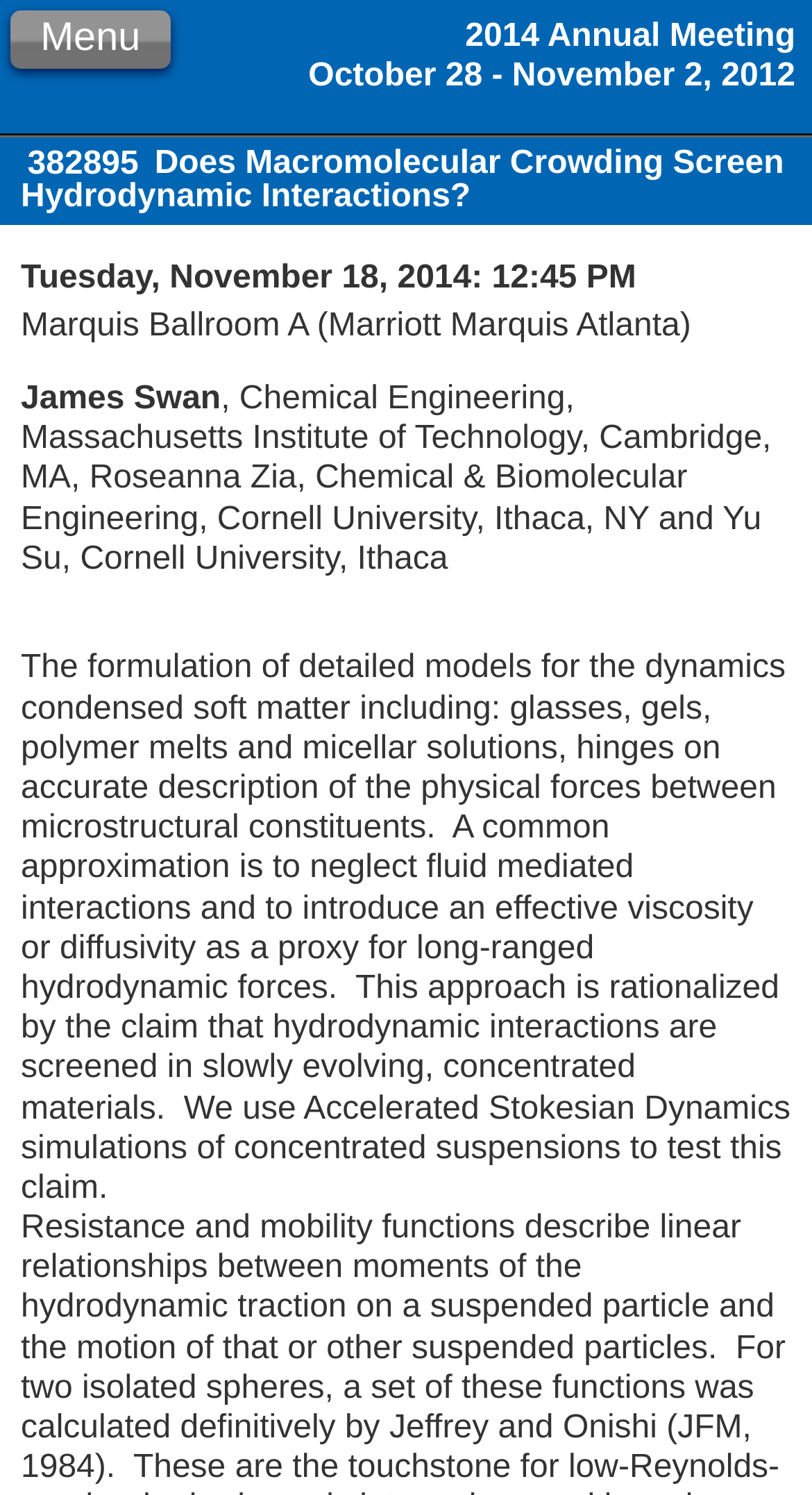Give a short answer to this question using one word or a phrase:
Where is the Marquis Ballroom A located?

Marriott Marquis Atlanta